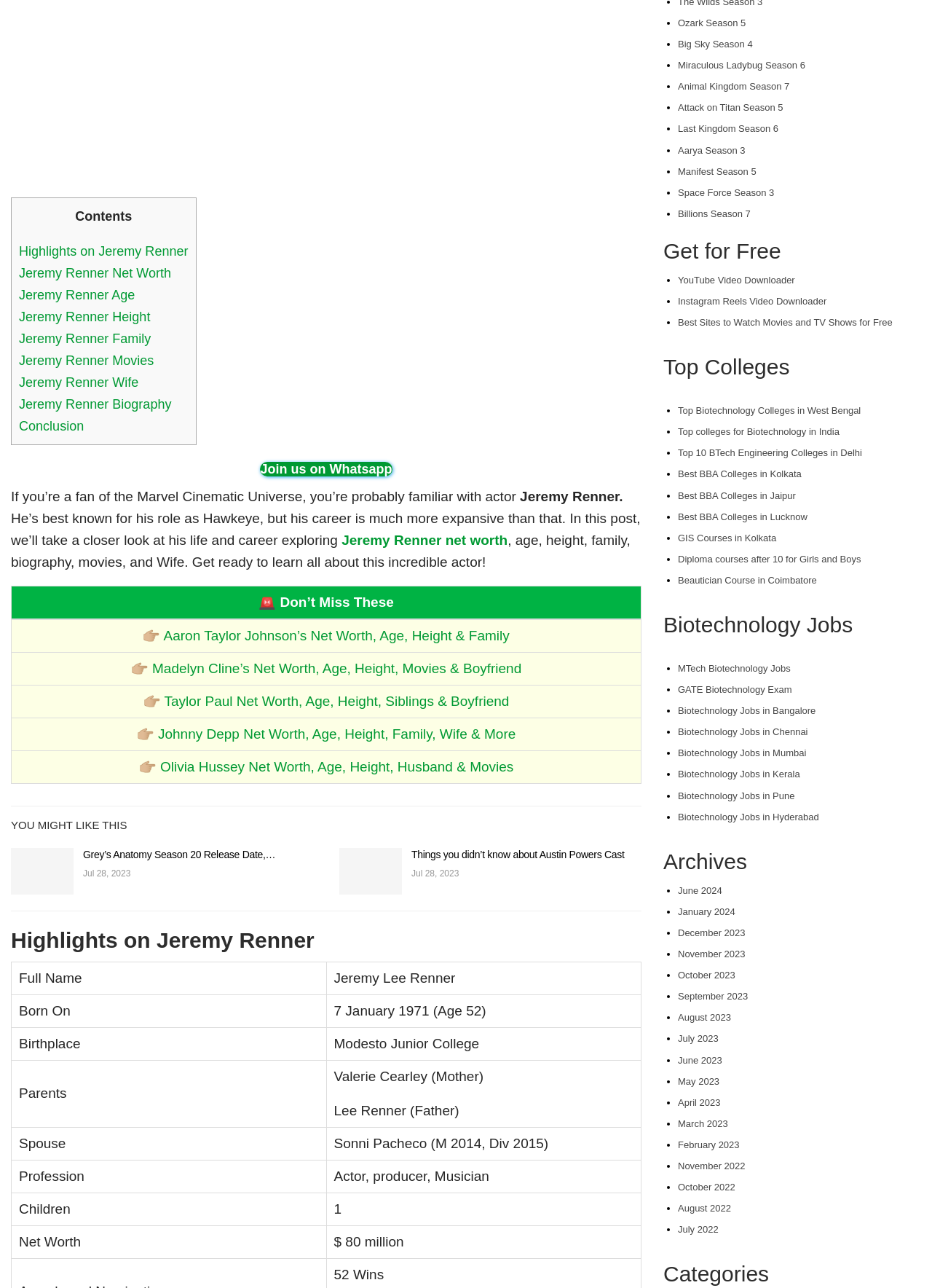Please determine the bounding box coordinates of the section I need to click to accomplish this instruction: "Read about Jeremy Renner's biography".

[0.02, 0.308, 0.184, 0.32]